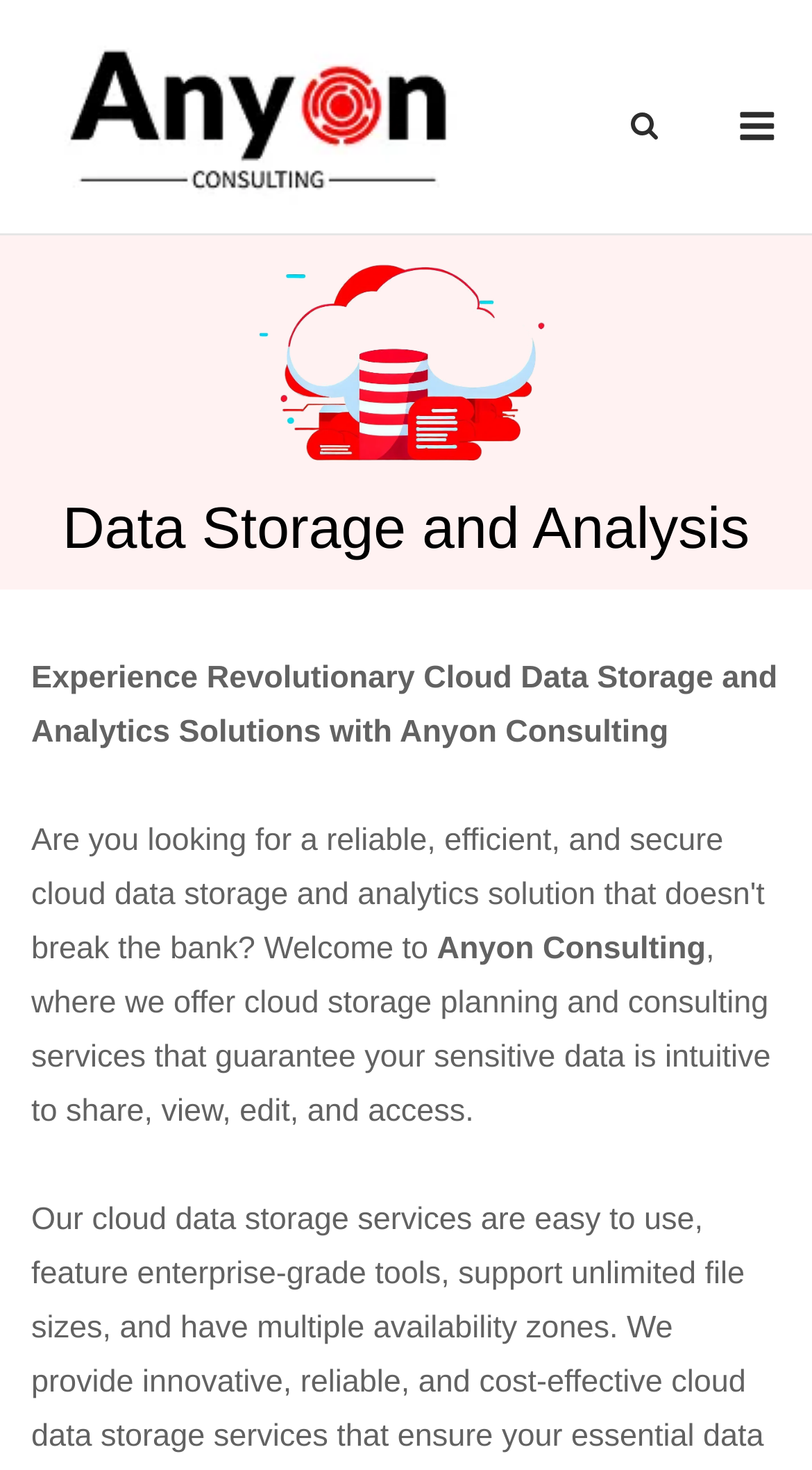What is the purpose of the company?
Look at the image and provide a detailed response to the question.

I inferred the purpose of the company by reading the static text on the webpage, which mentions 'Revolutionary Cloud Data Storage and Analytics Solutions with Anyon Consulting' and 'cloud storage planning and consulting services'.